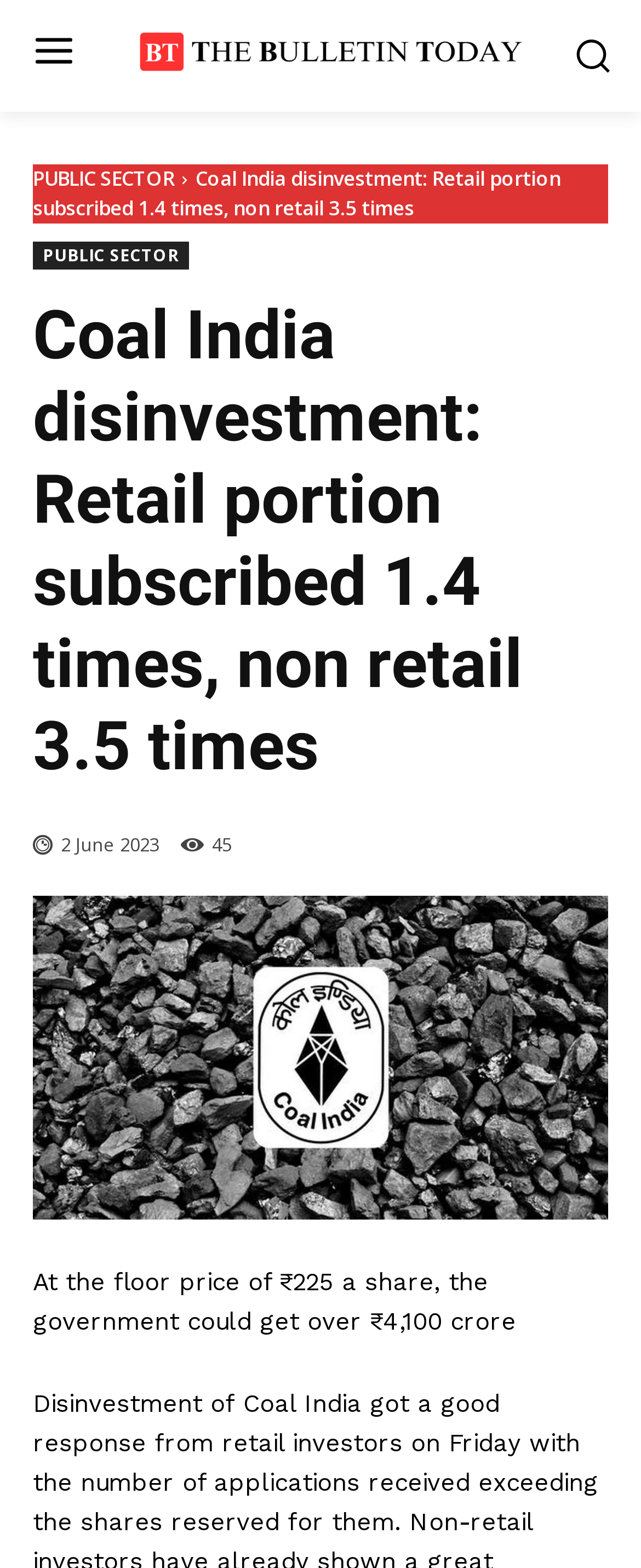Can you determine the main header of this webpage?

Coal India disinvestment: Retail portion subscribed 1.4 times, non retail 3.5 times